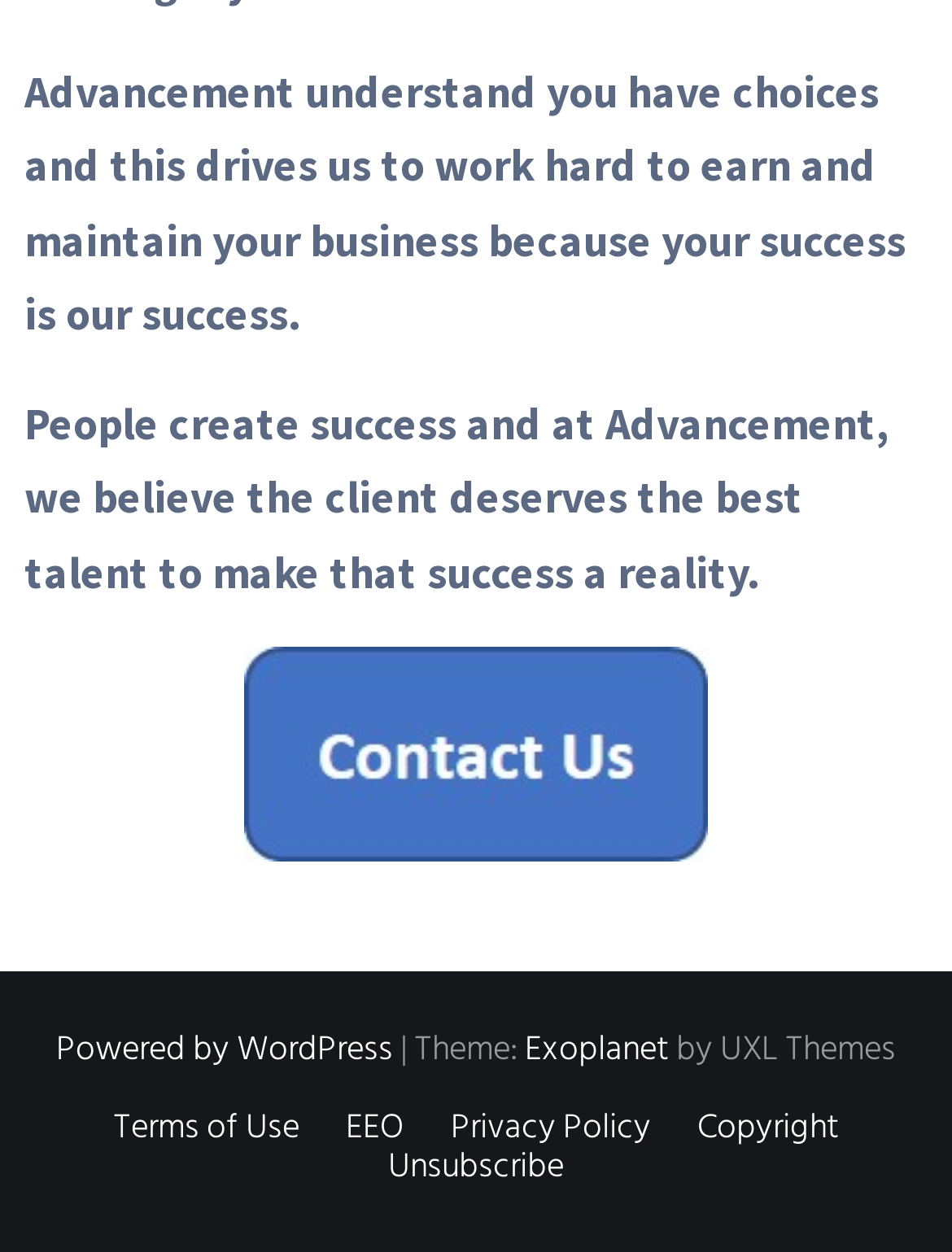Reply to the question with a single word or phrase:
How many static text elements are there at the top of the page?

2